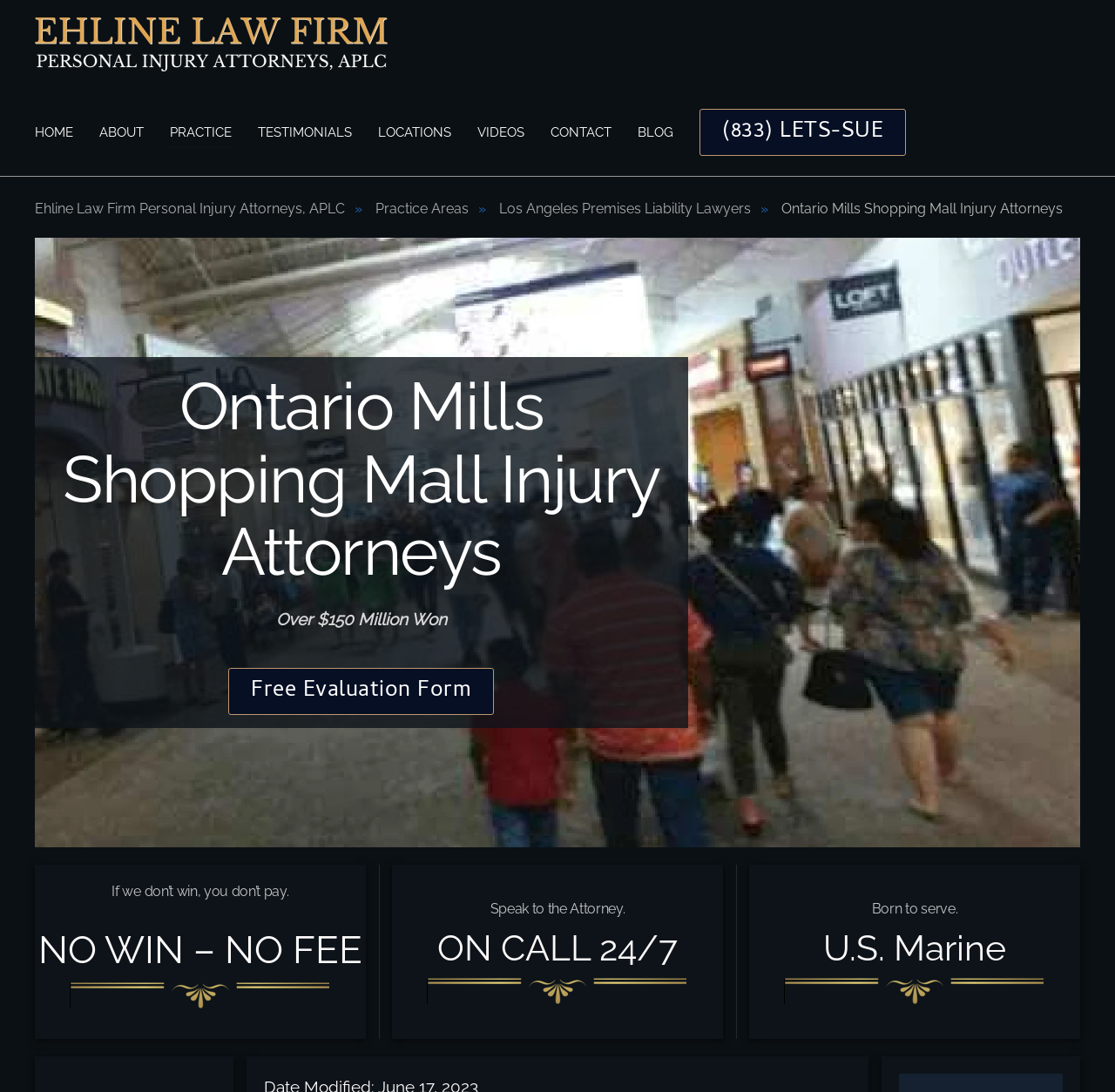Use a single word or phrase to answer the question: What is the amount of money won by the law firm?

Over $150 Million